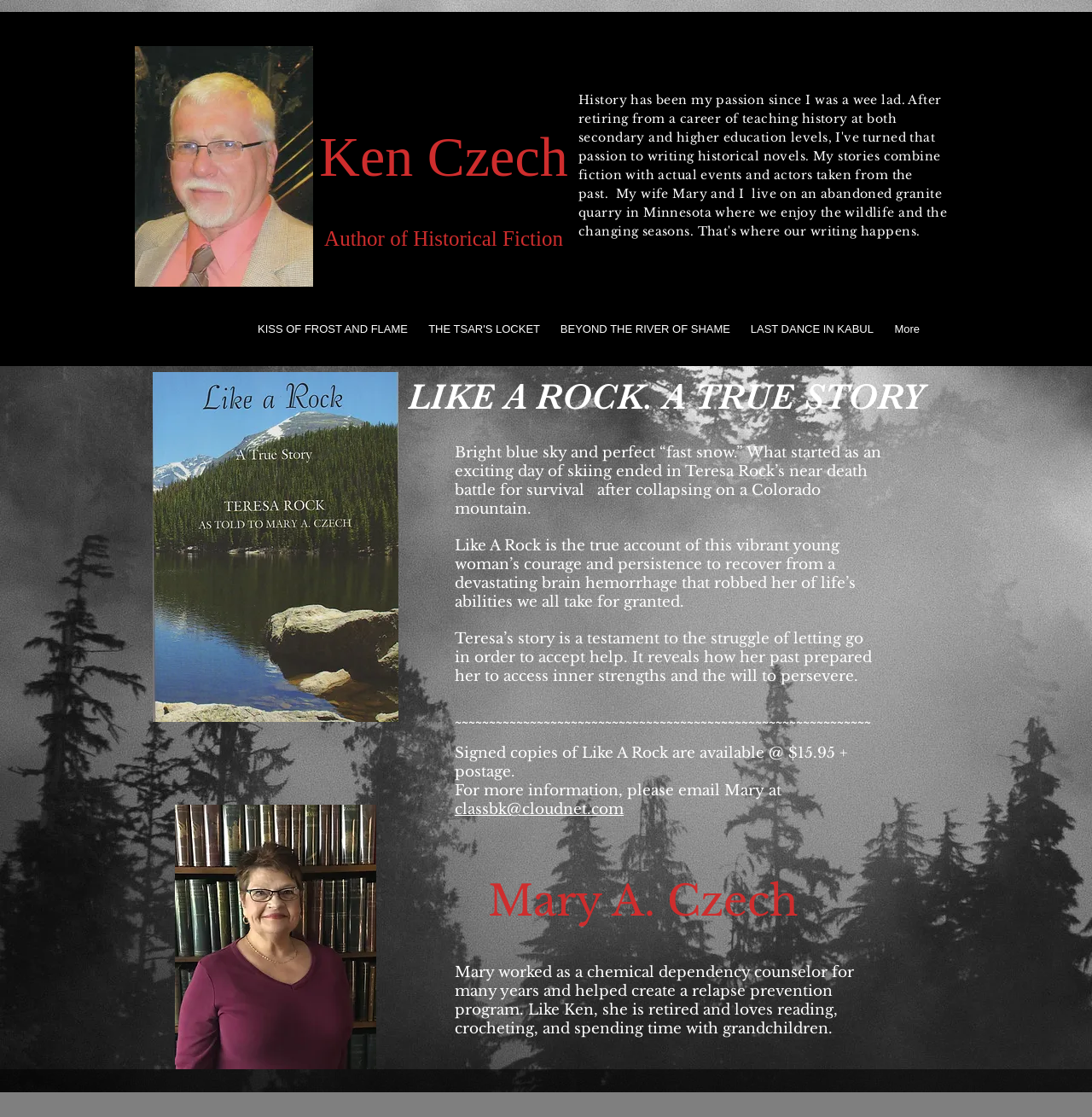Provide a thorough and detailed response to the question by examining the image: 
What is Mary's occupation?

I found a StaticText element with the text 'Mary worked as a chemical dependency counselor for many years and helped create a relapse prevention program.' This indicates that Mary's occupation is a chemical dependency counselor.